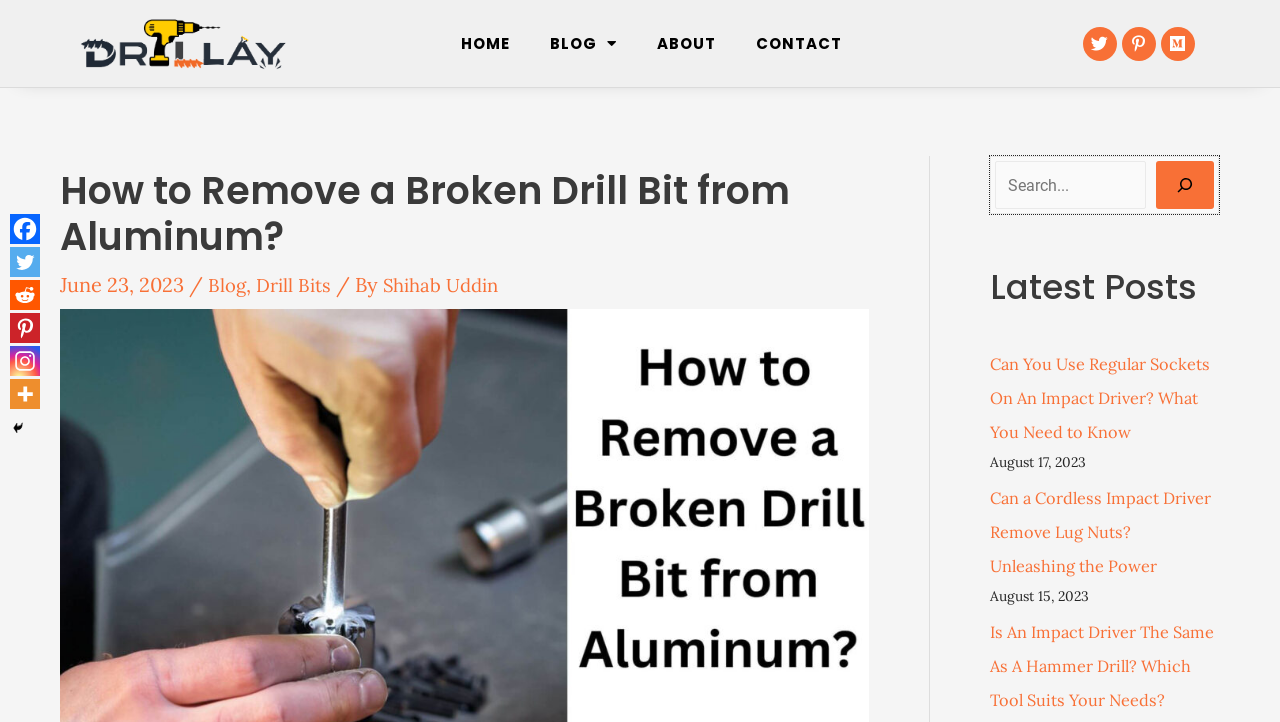Please identify the bounding box coordinates of the element that needs to be clicked to execute the following command: "Click on the 'HOME' link". Provide the bounding box using four float numbers between 0 and 1, formatted as [left, top, right, bottom].

[0.352, 0.033, 0.406, 0.088]